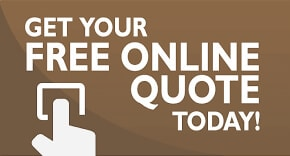Using the information shown in the image, answer the question with as much detail as possible: What is the action encouraged by the bold text?

The bold text 'GET YOUR FREE ONLINE QUOTE TODAY!' is encouraging visitors to take action and obtain a free online quote from Sheffield Translation Services, highlighting the availability of quick and accessible translation quotations.